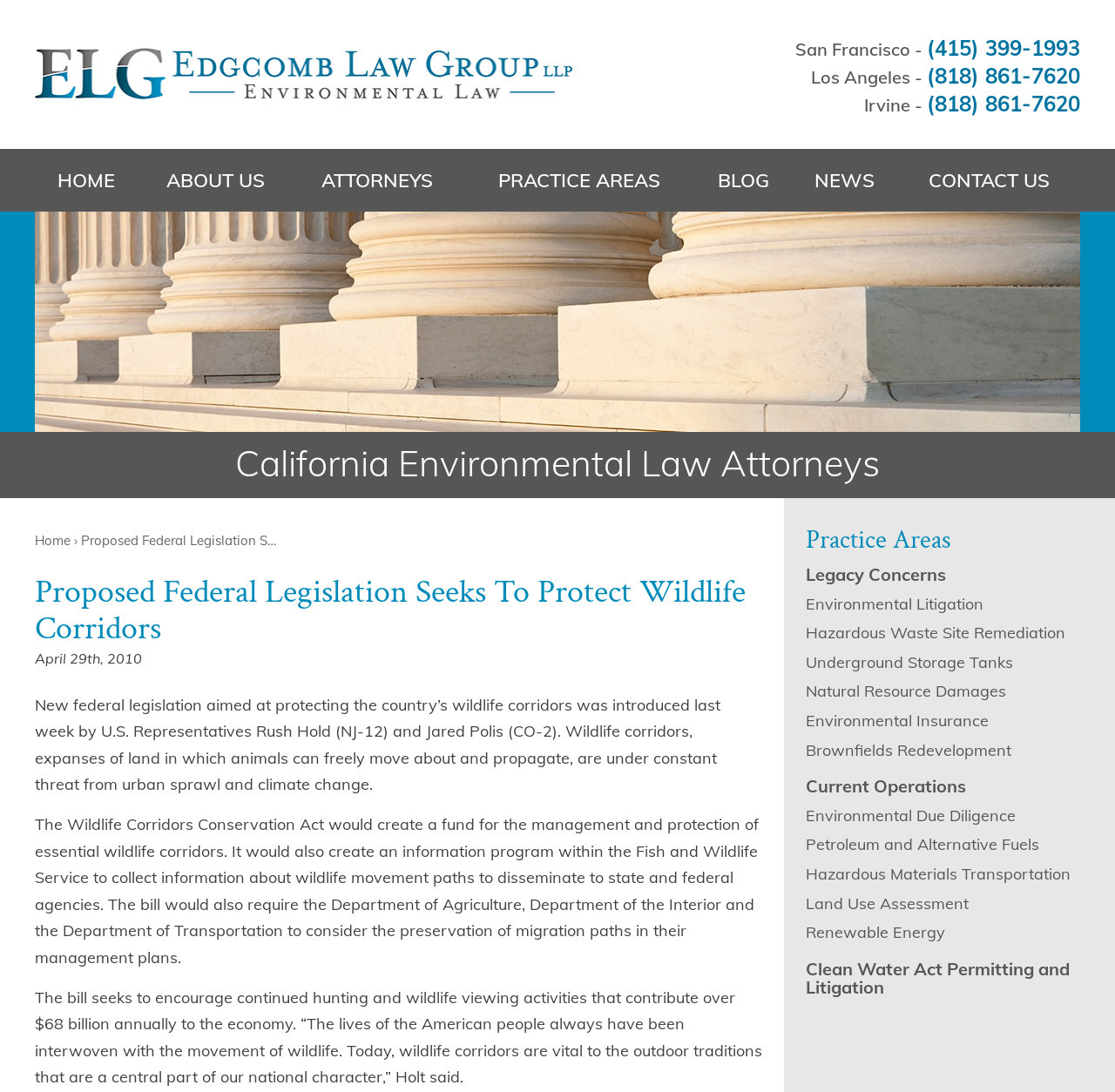Can you locate the main headline on this webpage and provide its text content?

Proposed Federal Legislation Seeks To Protect Wildlife Corridors